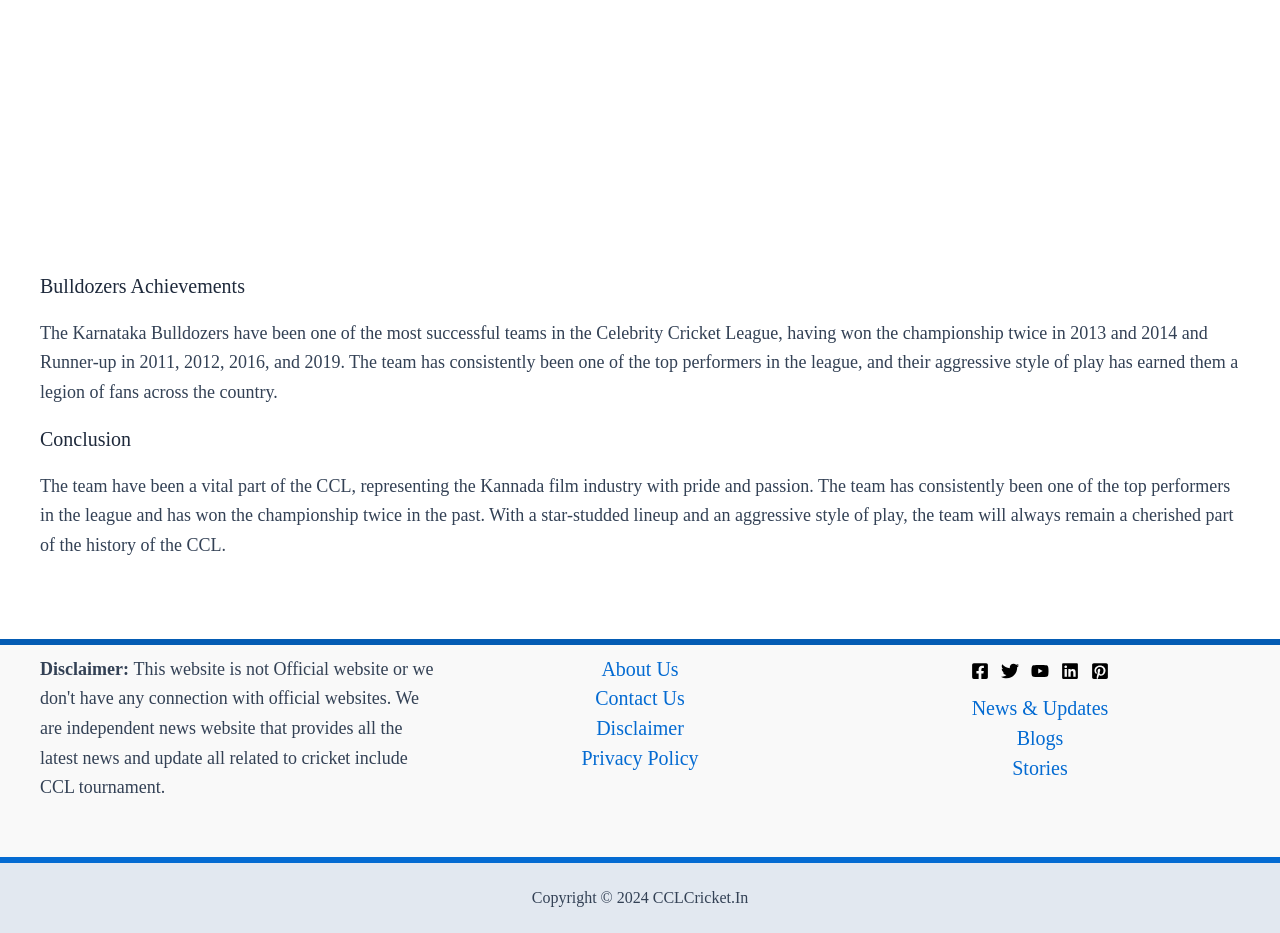Identify the bounding box coordinates for the region to click in order to carry out this instruction: "Visit Facebook page". Provide the coordinates using four float numbers between 0 and 1, formatted as [left, top, right, bottom].

[0.759, 0.709, 0.773, 0.728]